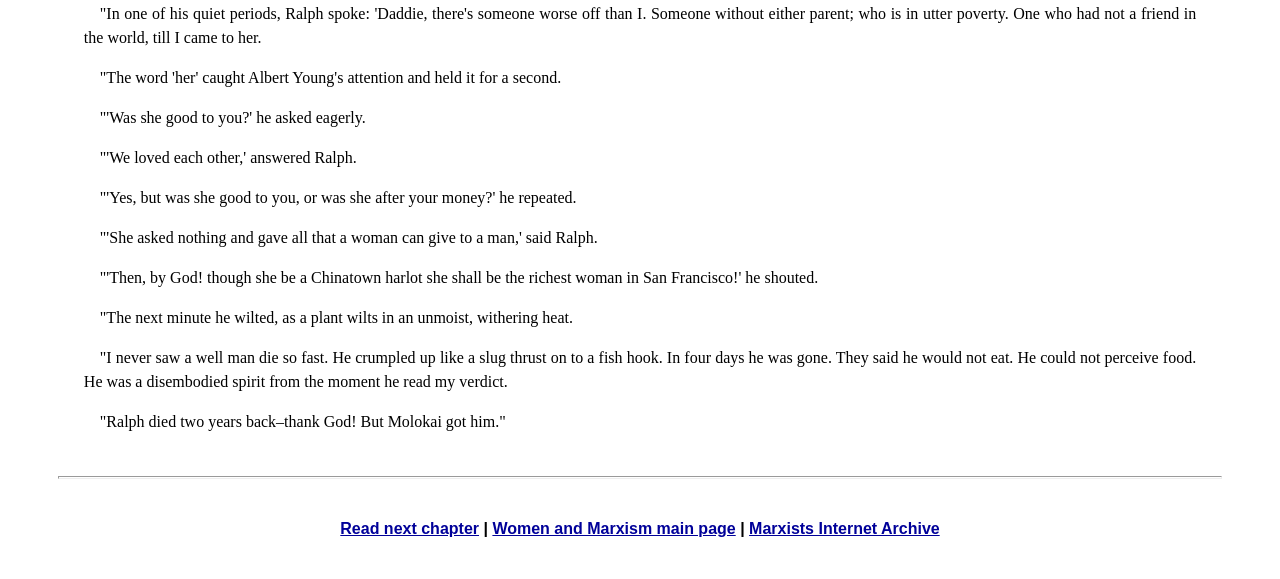Extract the bounding box coordinates for the UI element described by the text: "Women and Marxism main page". The coordinates should be in the form of [left, top, right, bottom] with values between 0 and 1.

[0.385, 0.898, 0.575, 0.927]